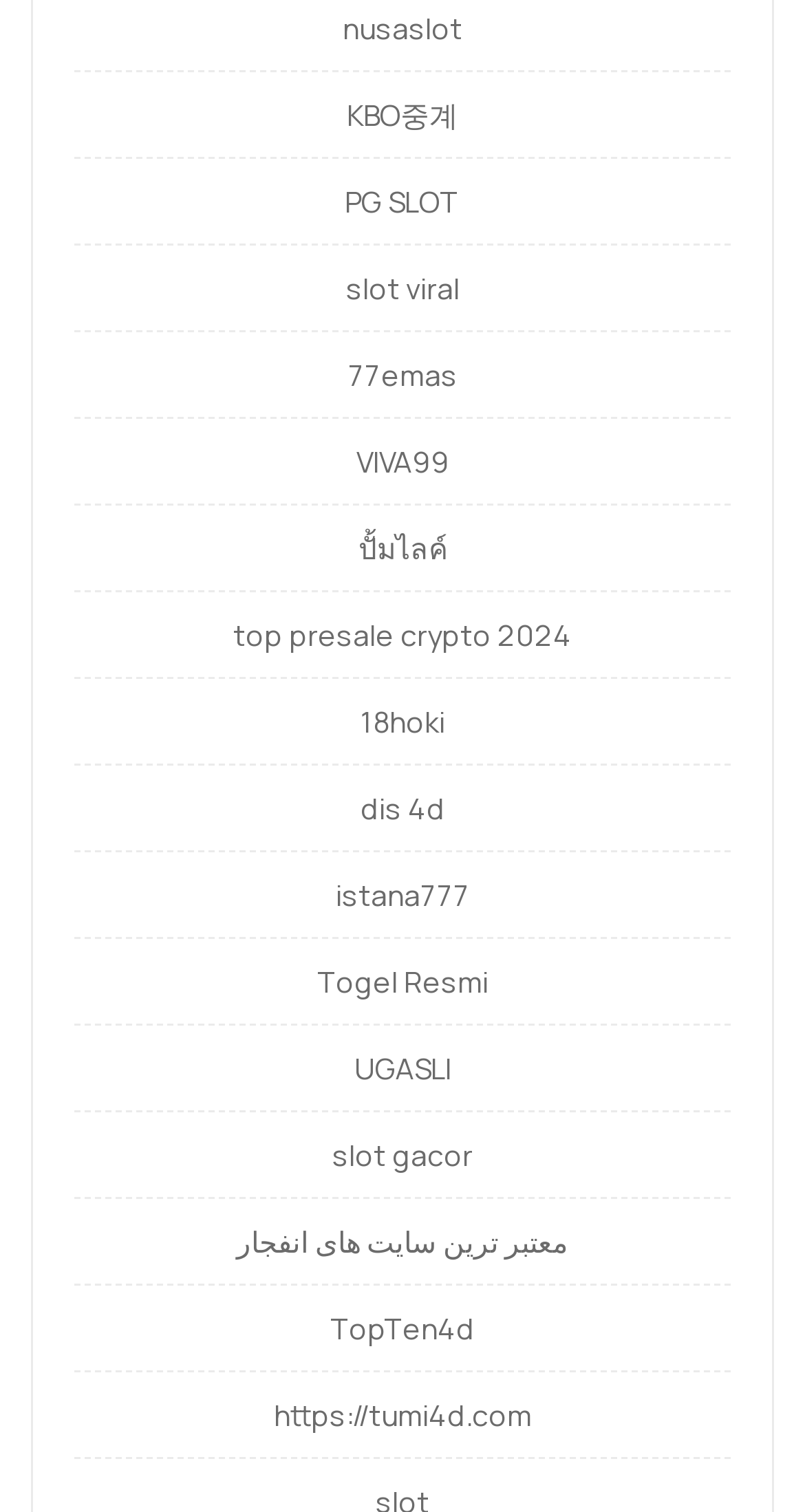Find the UI element described as: "top presale crypto 2024" and predict its bounding box coordinates. Ensure the coordinates are four float numbers between 0 and 1, [left, top, right, bottom].

[0.29, 0.407, 0.71, 0.433]